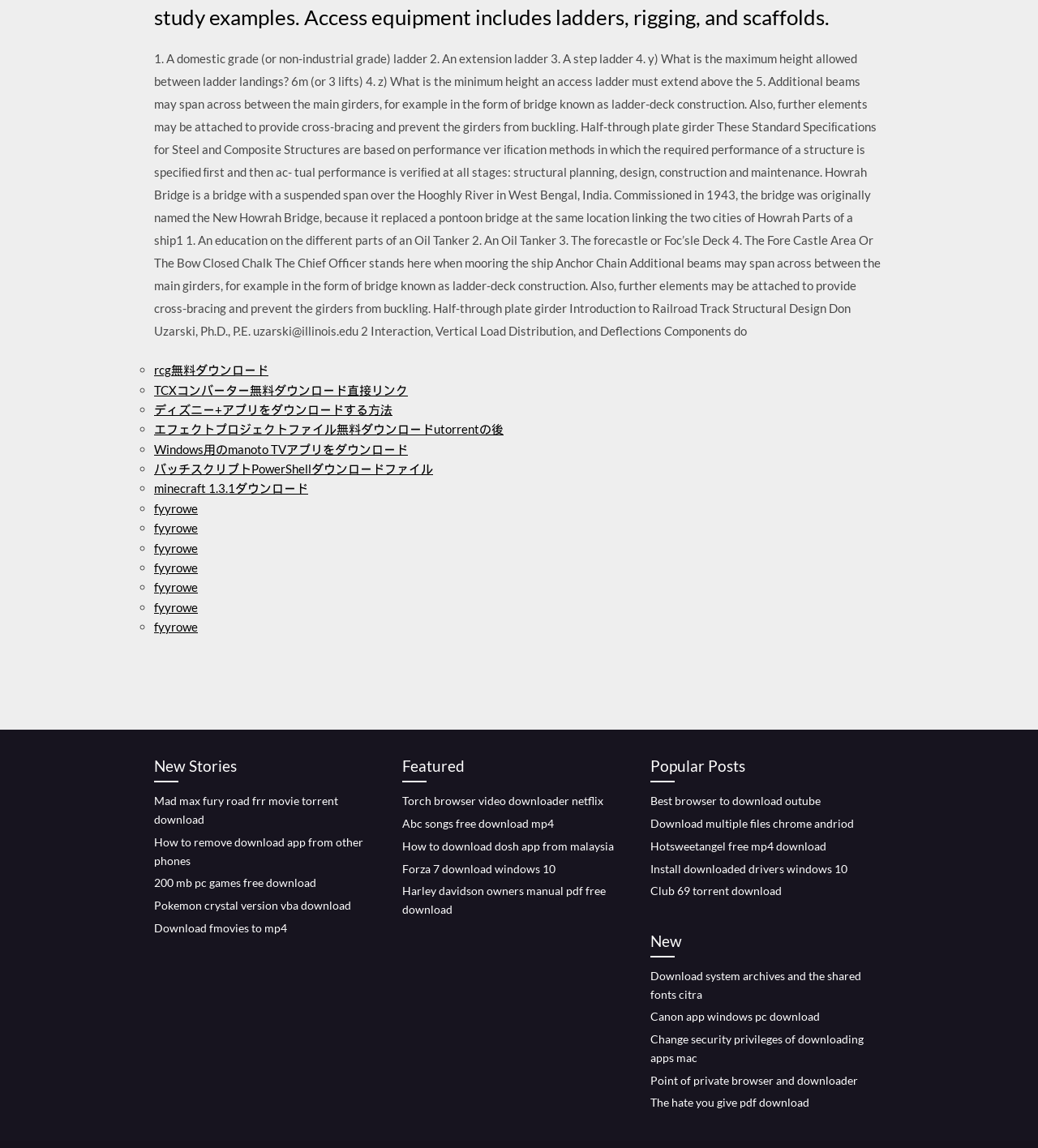What is the category of the links under 'New Stories'?
Answer briefly with a single word or phrase based on the image.

Downloads